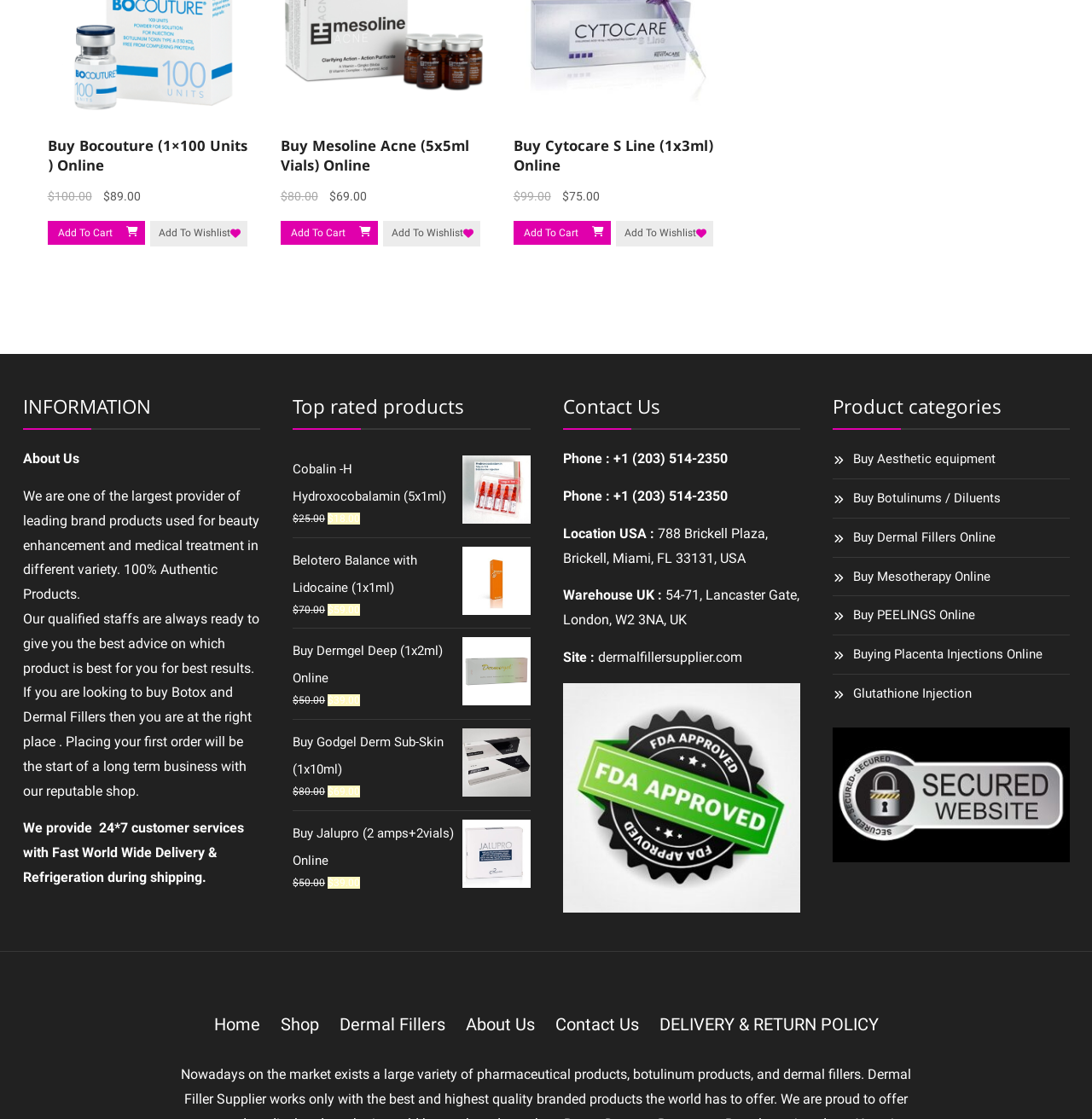Can you find the bounding box coordinates for the UI element given this description: "Shop"? Provide the coordinates as four float numbers between 0 and 1: [left, top, right, bottom].

[0.257, 0.906, 0.292, 0.924]